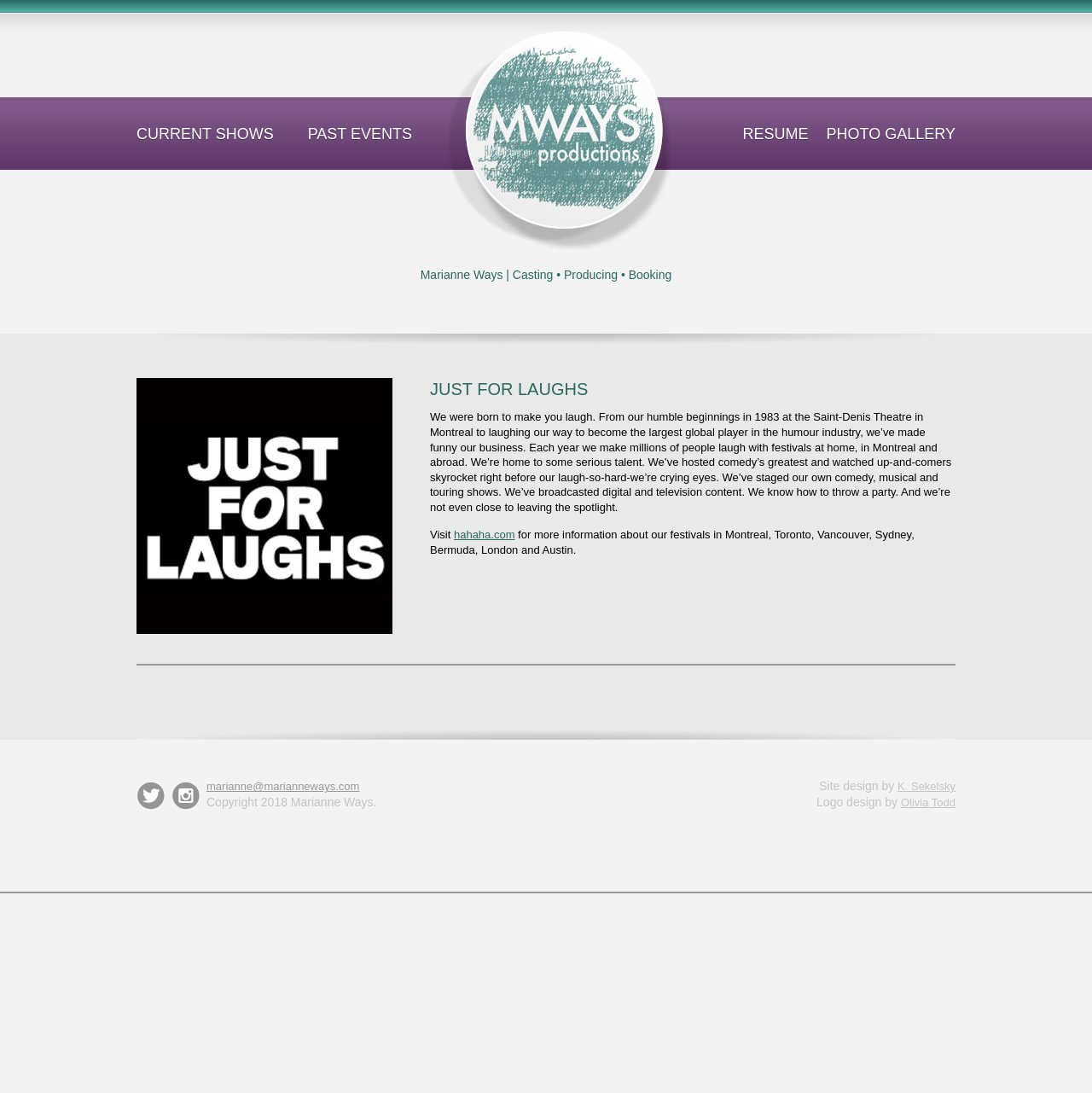Use the details in the image to answer the question thoroughly: 
Who designed the logo of Marianne Ways' website?

The logo design of Marianne Ways' website is credited to Olivia Todd, as mentioned in the link element with bounding box coordinates [0.825, 0.729, 0.875, 0.74].